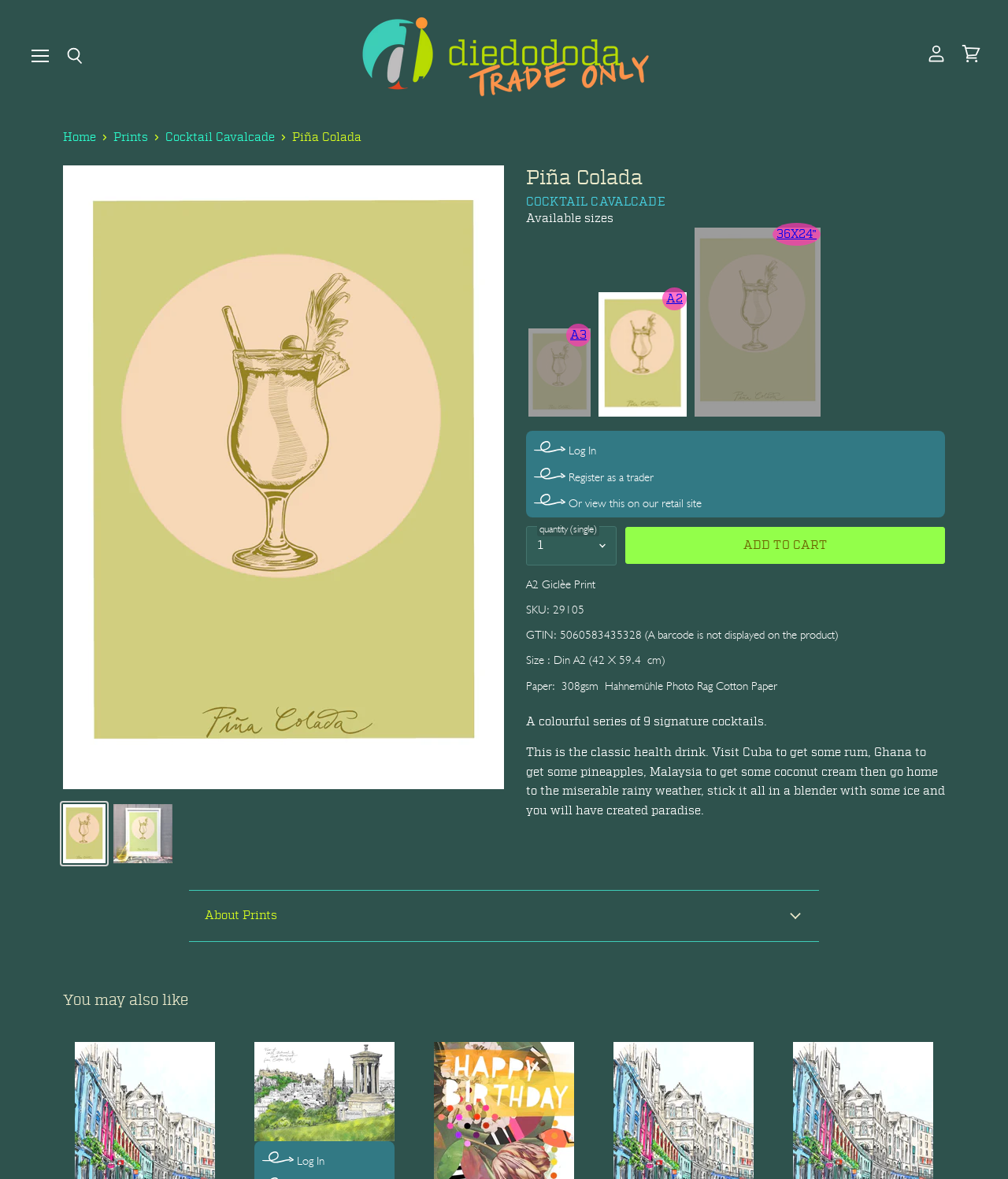Identify the bounding box coordinates for the region of the element that should be clicked to carry out the instruction: "View your account". The bounding box coordinates should be four float numbers between 0 and 1, i.e., [left, top, right, bottom].

[0.912, 0.0, 0.946, 0.094]